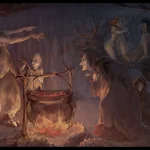Provide a one-word or brief phrase answer to the question:
What kind of beings surround the spellcasters?

ethereal beings and shadows